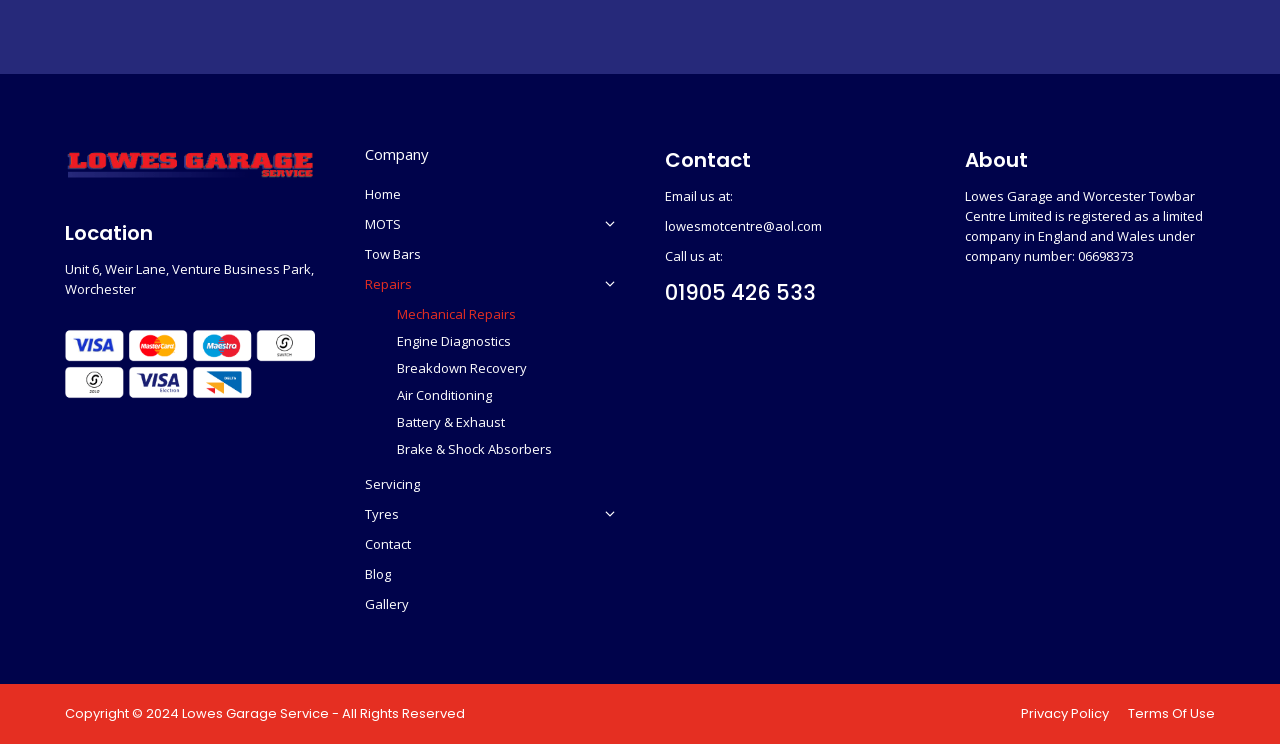Locate the bounding box coordinates of the clickable element to fulfill the following instruction: "Read the Privacy Policy". Provide the coordinates as four float numbers between 0 and 1 in the format [left, top, right, bottom].

[0.798, 0.948, 0.866, 0.972]